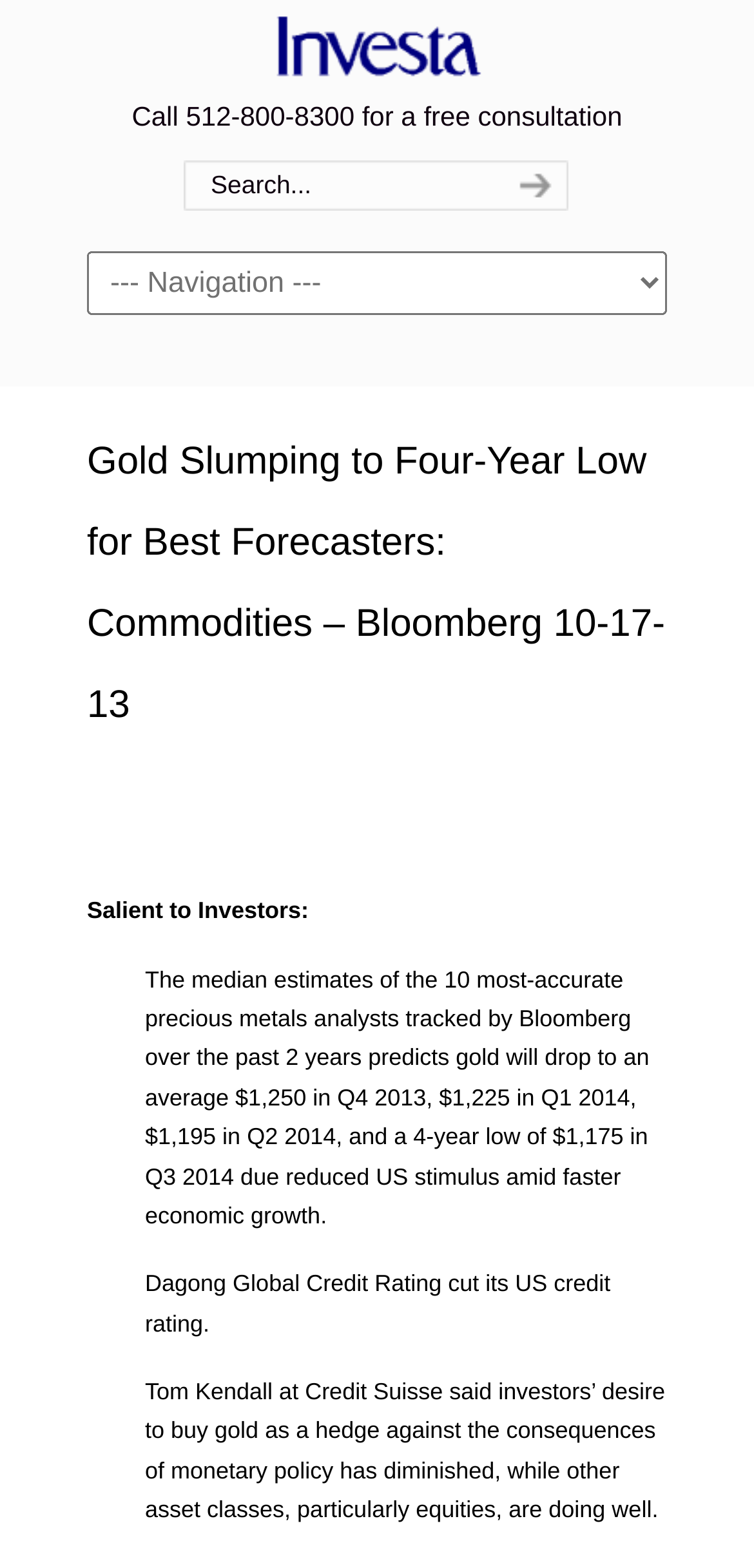Based on the provided description, "value="search"", find the bounding box of the corresponding UI element in the screenshot.

[0.651, 0.102, 0.754, 0.134]